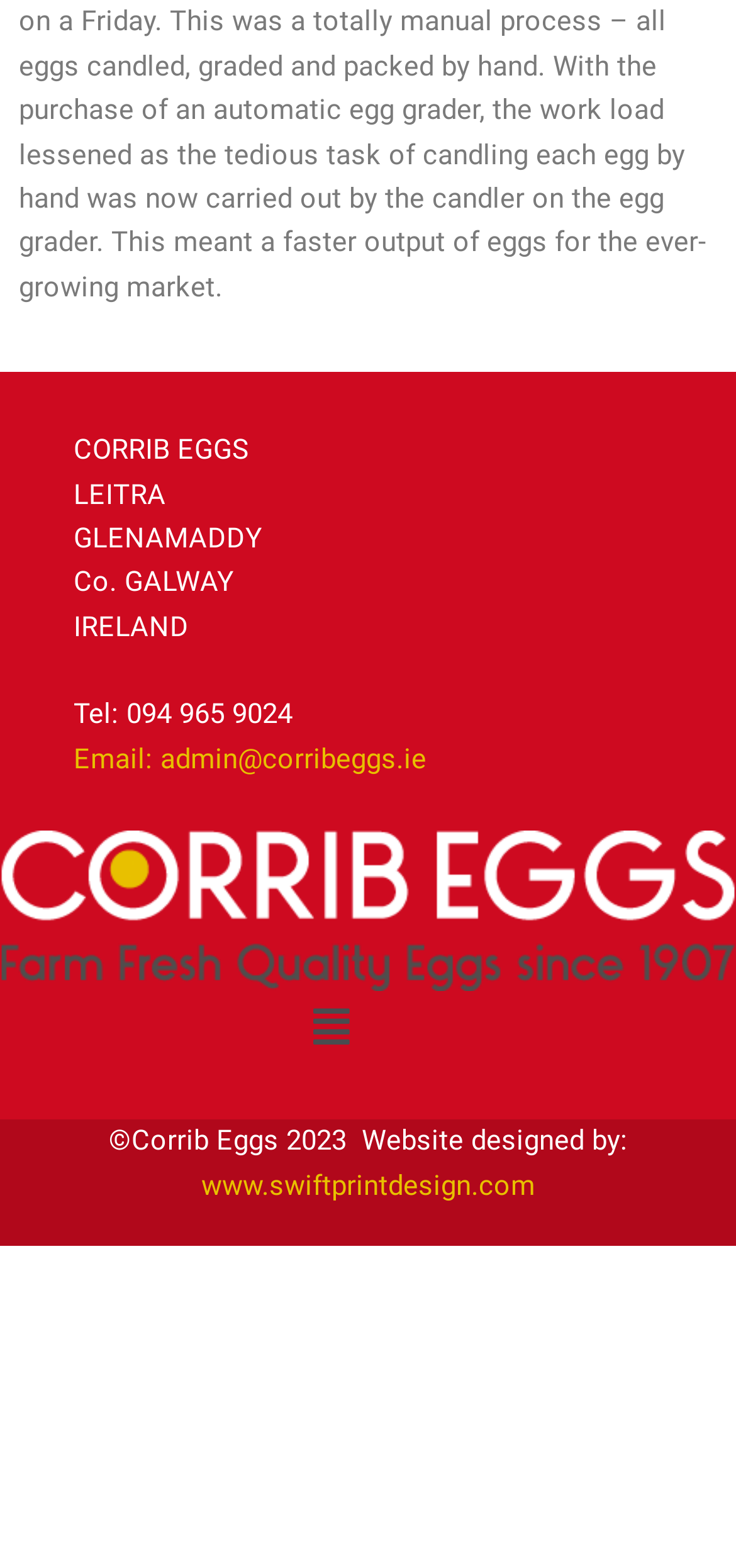Respond to the following query with just one word or a short phrase: 
Where is the company located?

Co. GALWAY, IRELAND